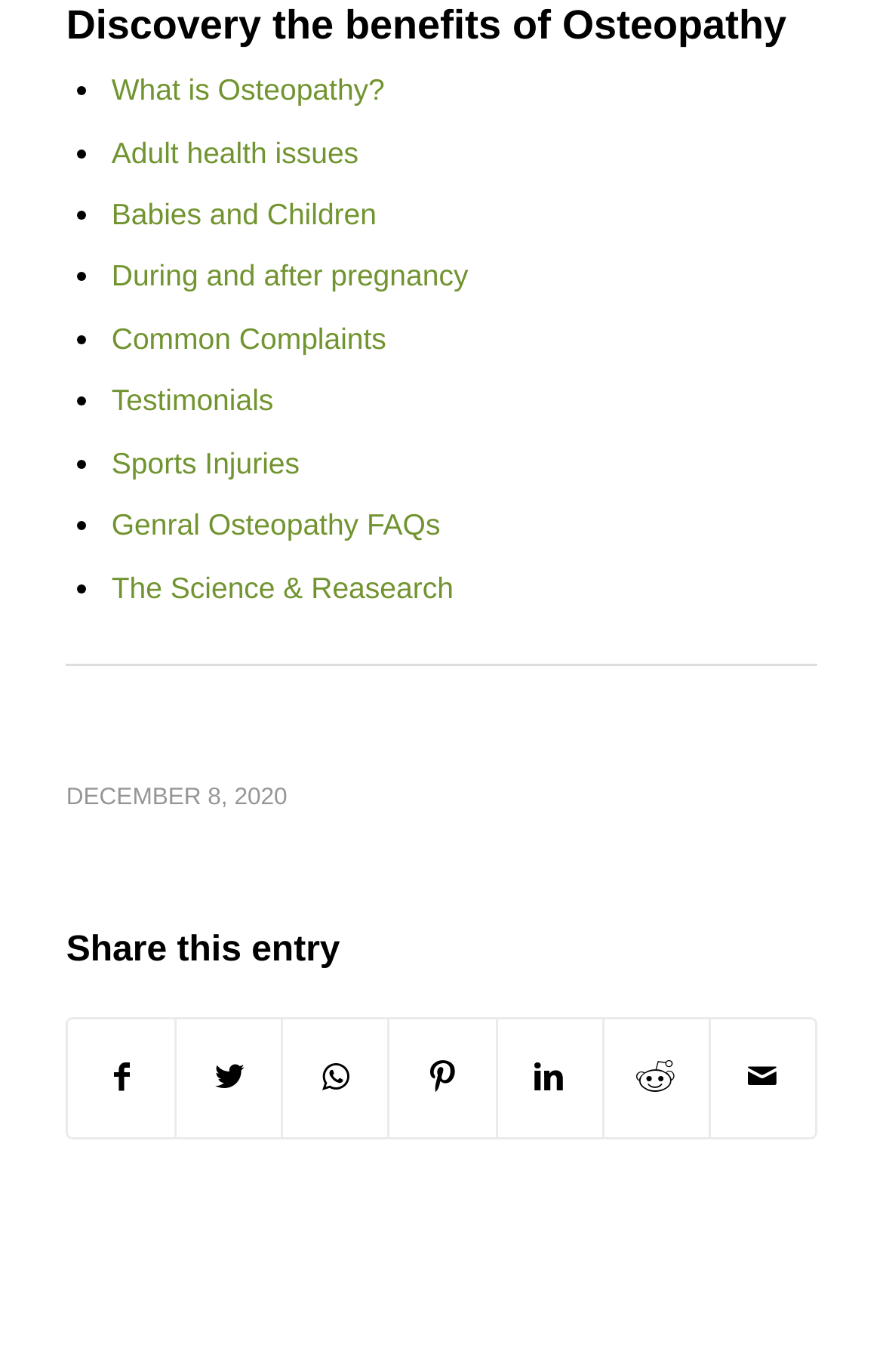Determine the bounding box coordinates of the clickable element necessary to fulfill the instruction: "Share this entry on Facebook". Provide the coordinates as four float numbers within the 0 to 1 range, i.e., [left, top, right, bottom].

[0.078, 0.743, 0.198, 0.828]